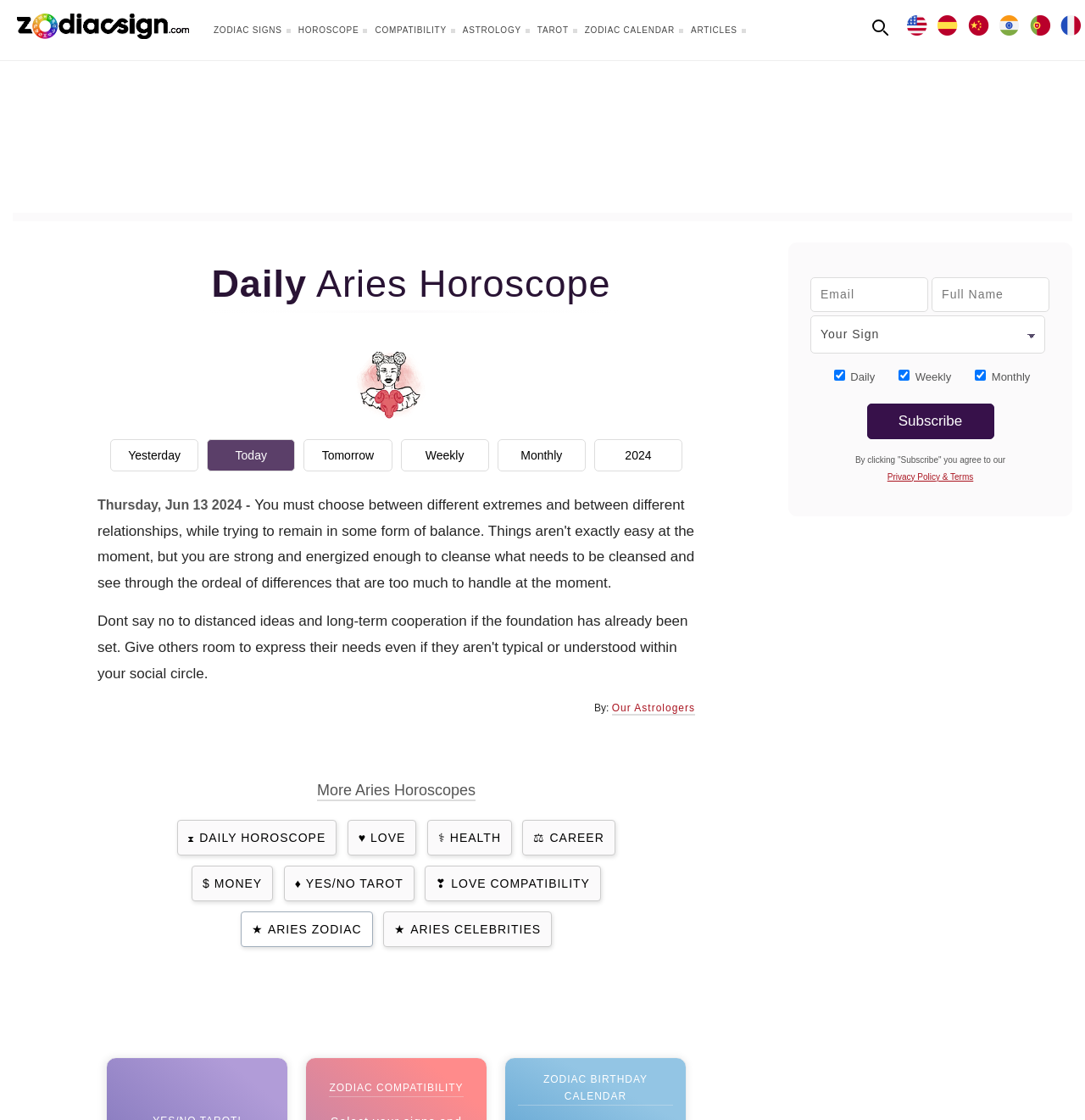Specify the bounding box coordinates of the area to click in order to follow the given instruction: "View yesterday's horoscope."

[0.102, 0.392, 0.183, 0.421]